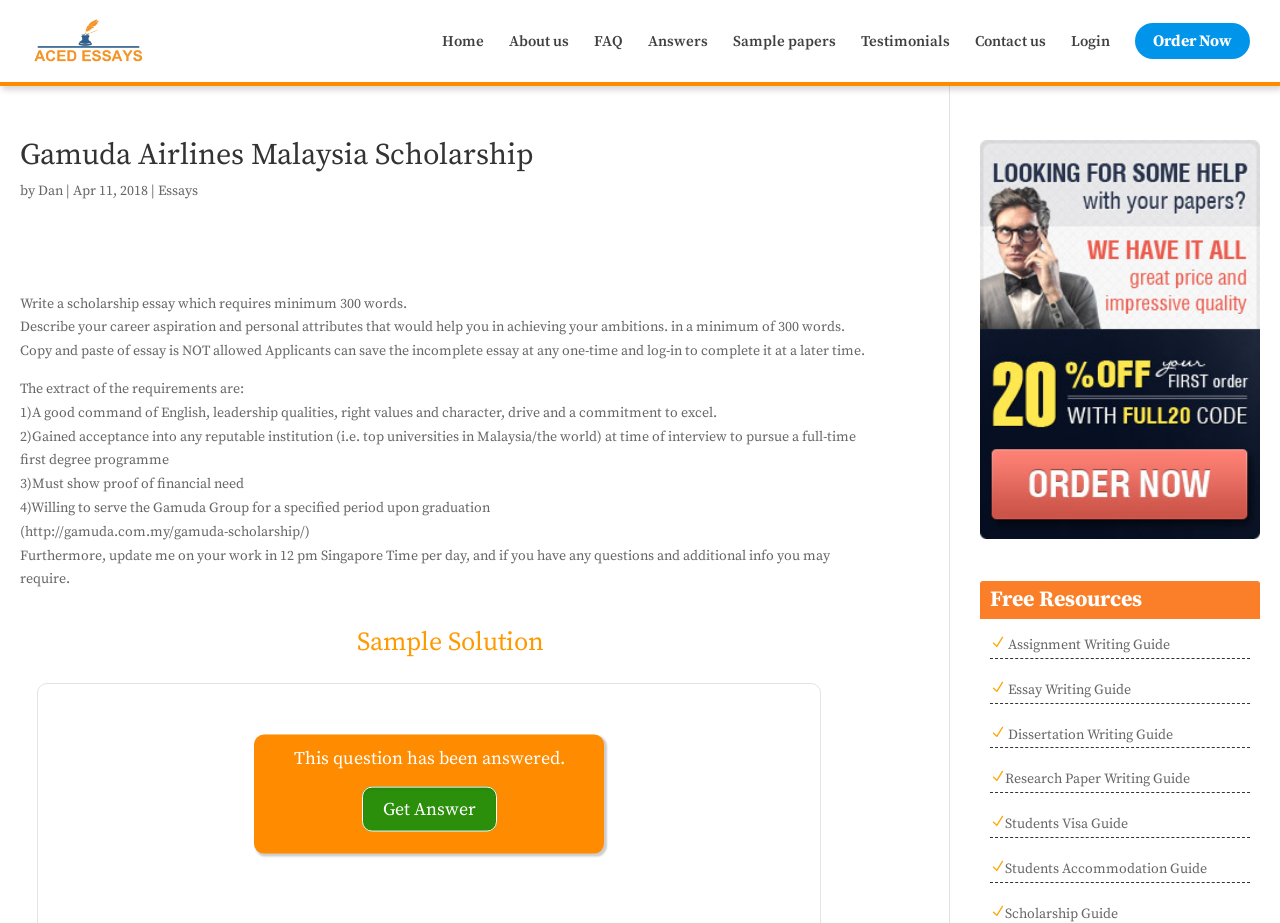Using the webpage screenshot and the element description Students Visa Guide, determine the bounding box coordinates. Specify the coordinates in the format (top-left x, top-left y, bottom-right x, bottom-right y) with values ranging from 0 to 1.

[0.785, 0.883, 0.881, 0.903]